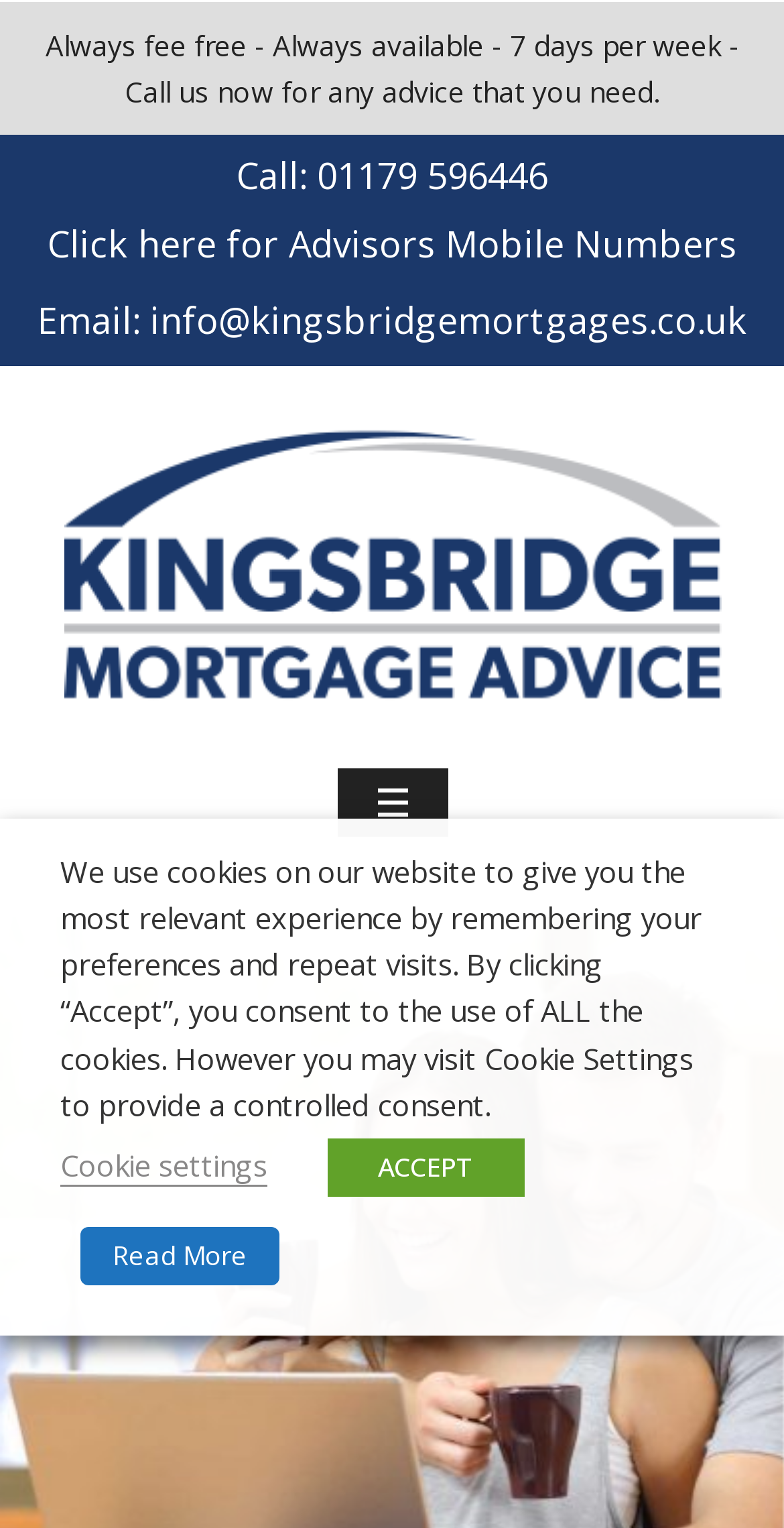Write a detailed summary of the webpage, including text, images, and layout.

The webpage is about Kingsbridge Mortgage Advice, specifically focused on buying your first home. At the top, there is a promotional message stating that the service is always fee-free, available 7 days a week, and encouraging visitors to call for advice. Below this message, there are three contact options: a phone number, a link to advisors' mobile numbers, and an email address.

On the left side, there is a prominent link to "Mortgage Advice Bristol" accompanied by an image. This section takes up a significant portion of the page.

On the right side, near the bottom, there is a small link with no text, accompanied by a small image.

A cookie consent dialog is displayed at the bottom of the page, taking up about a third of the screen. The dialog explains the use of cookies on the website and provides options to accept, visit cookie settings, or read more about the policy. The "Cookie settings" button is currently focused.